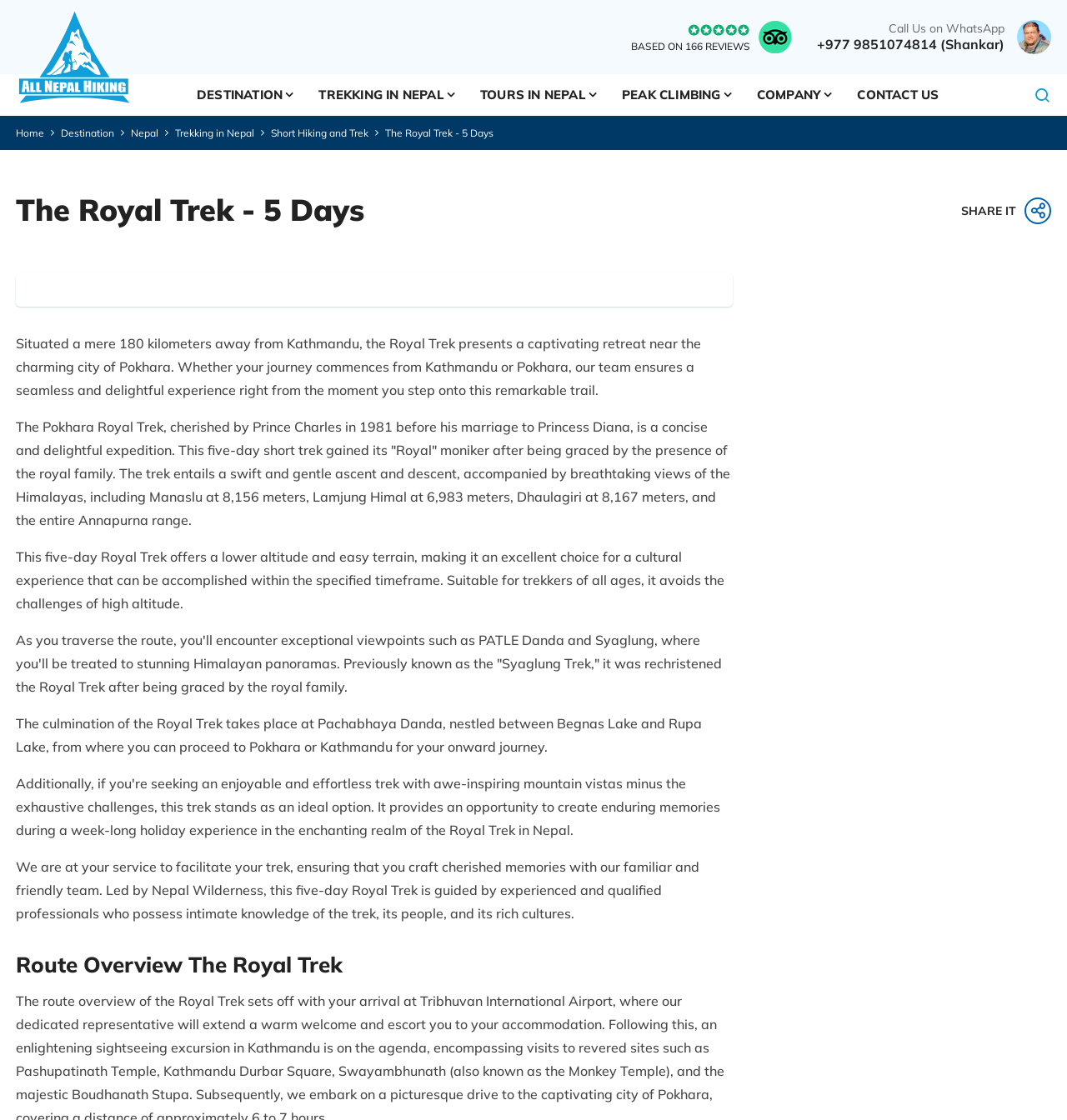Determine the title of the webpage and give its text content.

The Royal Trek - 5 Days